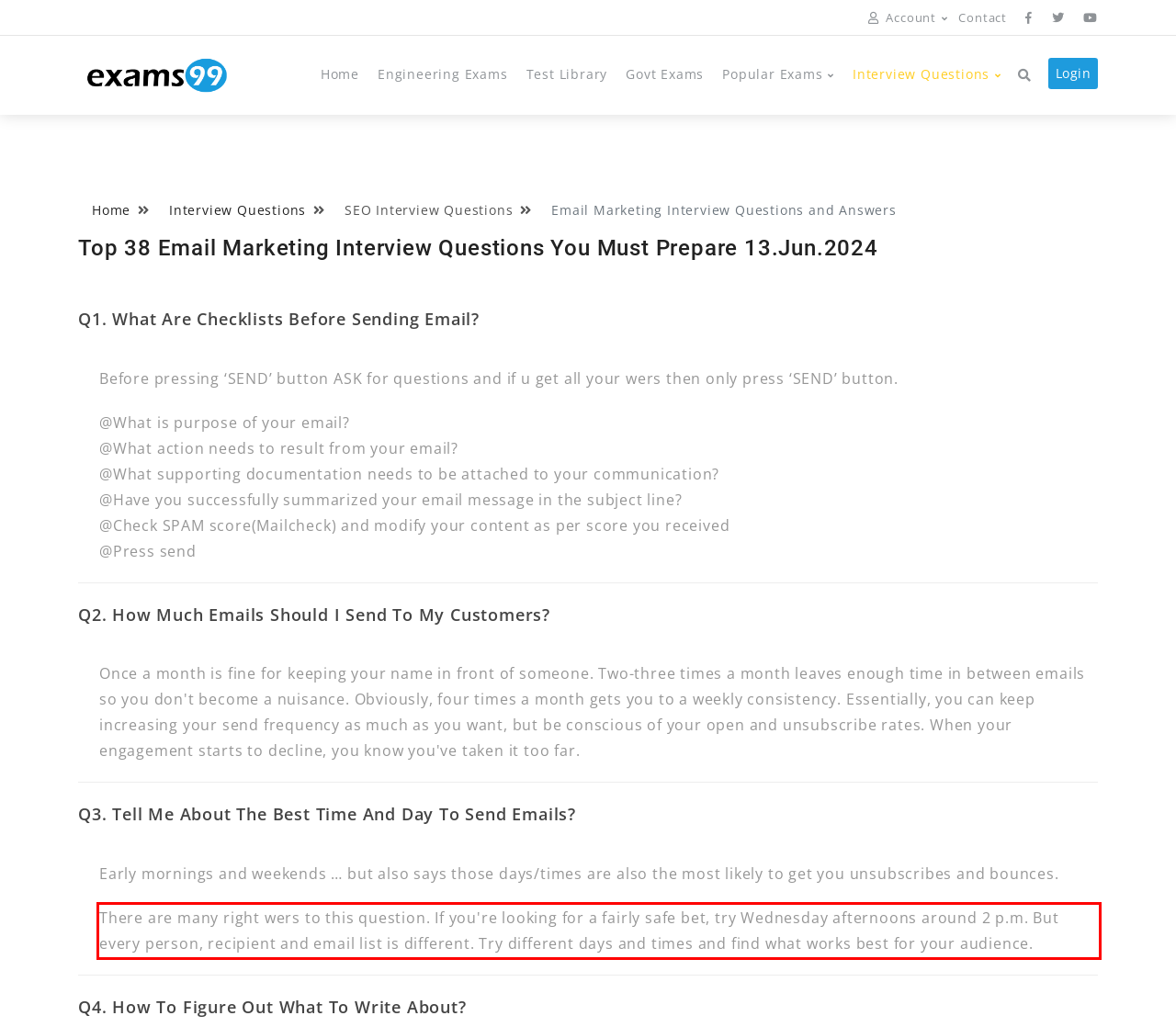The screenshot you have been given contains a UI element surrounded by a red rectangle. Use OCR to read and extract the text inside this red rectangle.

There are many right wers to this question. If you're looking for a fairly safe bet, try Wednesday afternoons around 2 p.m. But every person, recipient and email list is different. Try different days and times and find what works best for your audience.